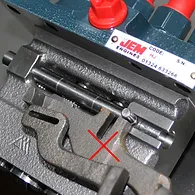Provide your answer in one word or a succinct phrase for the question: 
What is the color of the knobs on the assembly?

Red